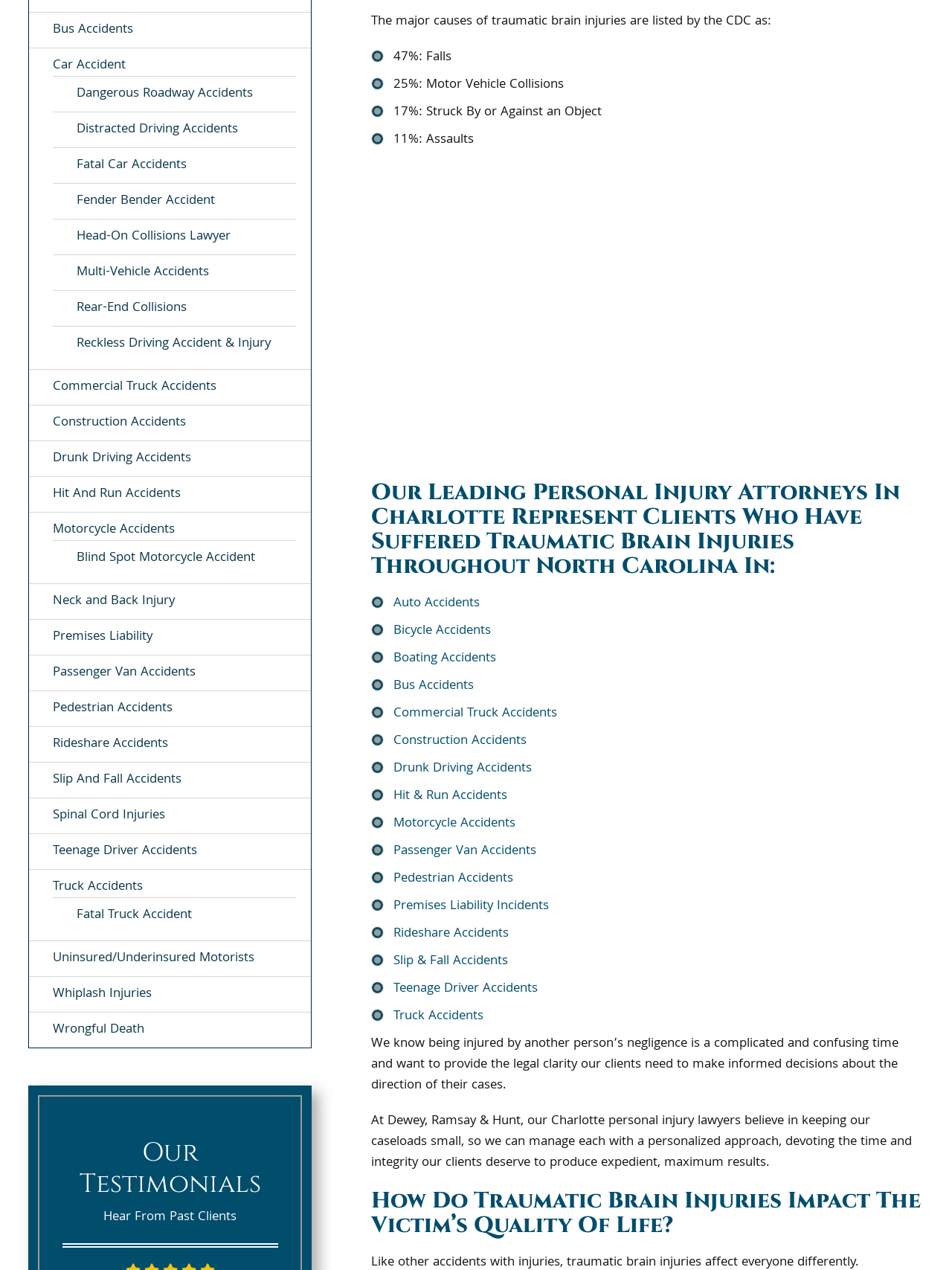Identify the bounding box coordinates of the element to click to follow this instruction: 'go to HOME page'. Ensure the coordinates are four float values between 0 and 1, provided as [left, top, right, bottom].

None